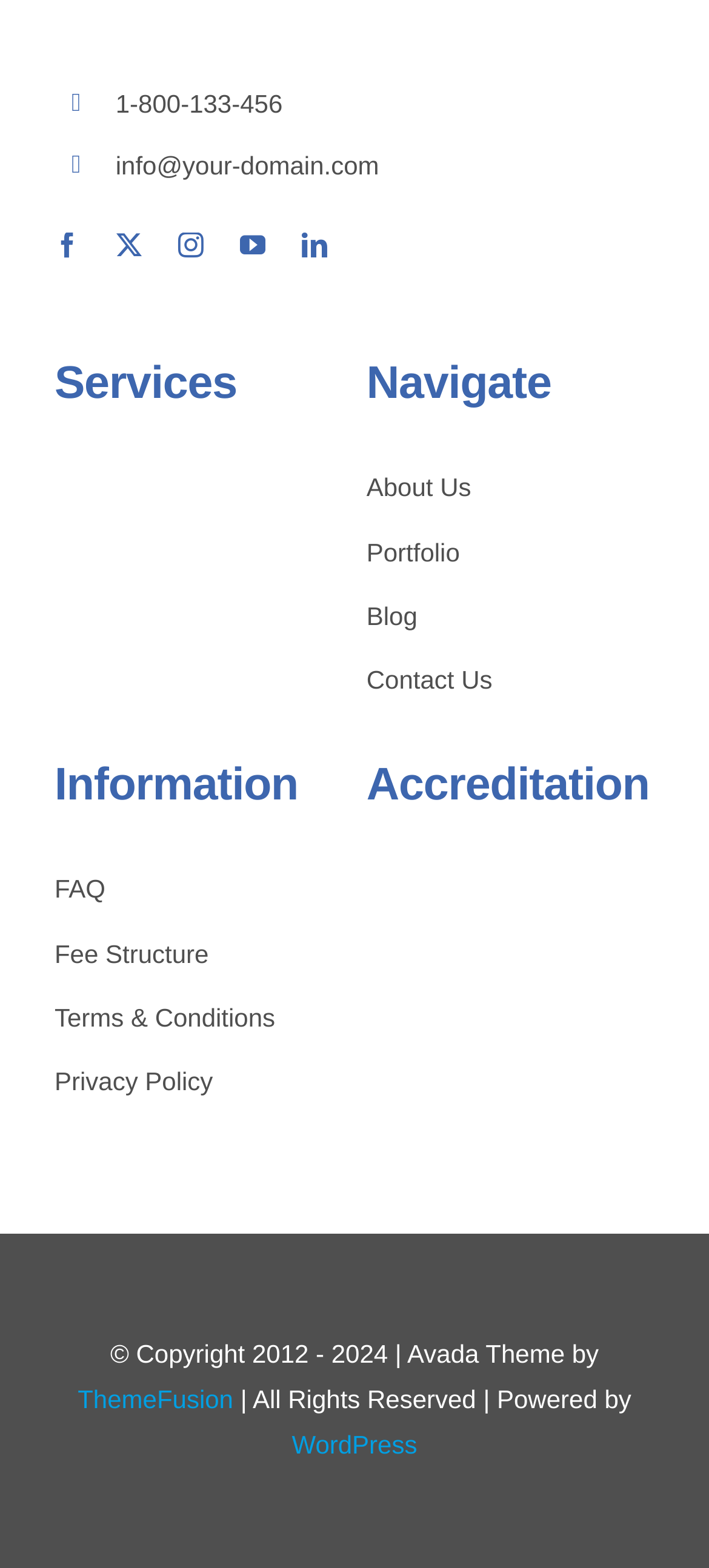Give the bounding box coordinates for the element described by: "Blog".

[0.517, 0.379, 0.923, 0.408]